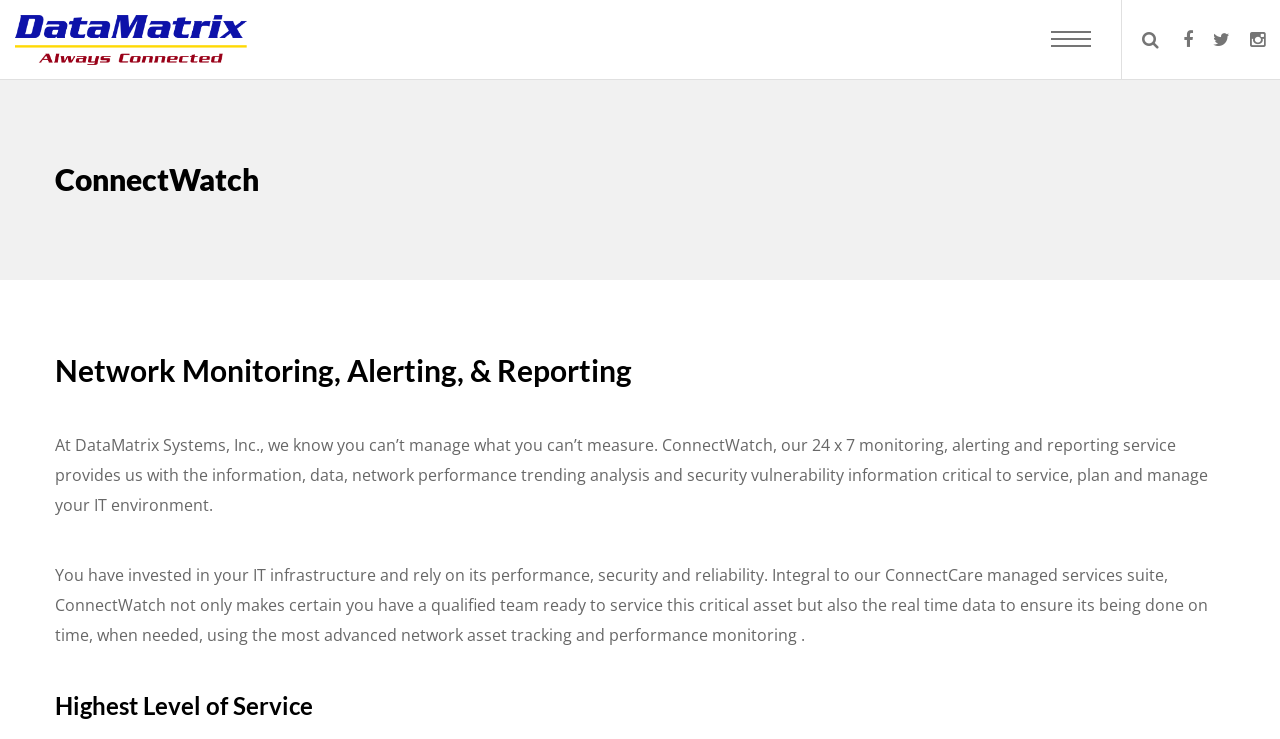Provide a short, one-word or phrase answer to the question below:
What is the level of service provided by ConnectWatch?

Highest level